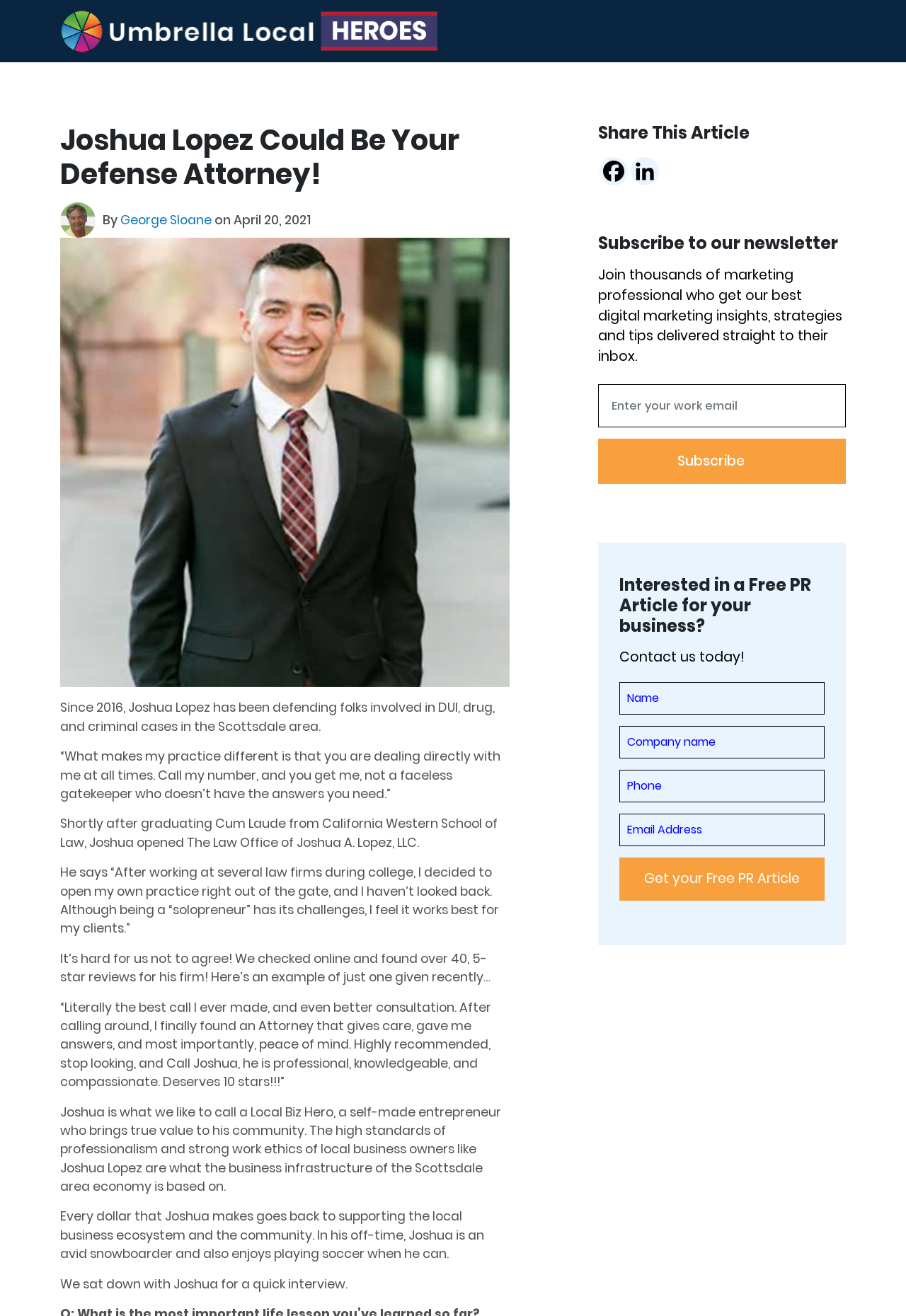Determine the bounding box coordinates for the UI element matching this description: "name="your-url" placeholder="Company name"".

[0.684, 0.552, 0.91, 0.576]